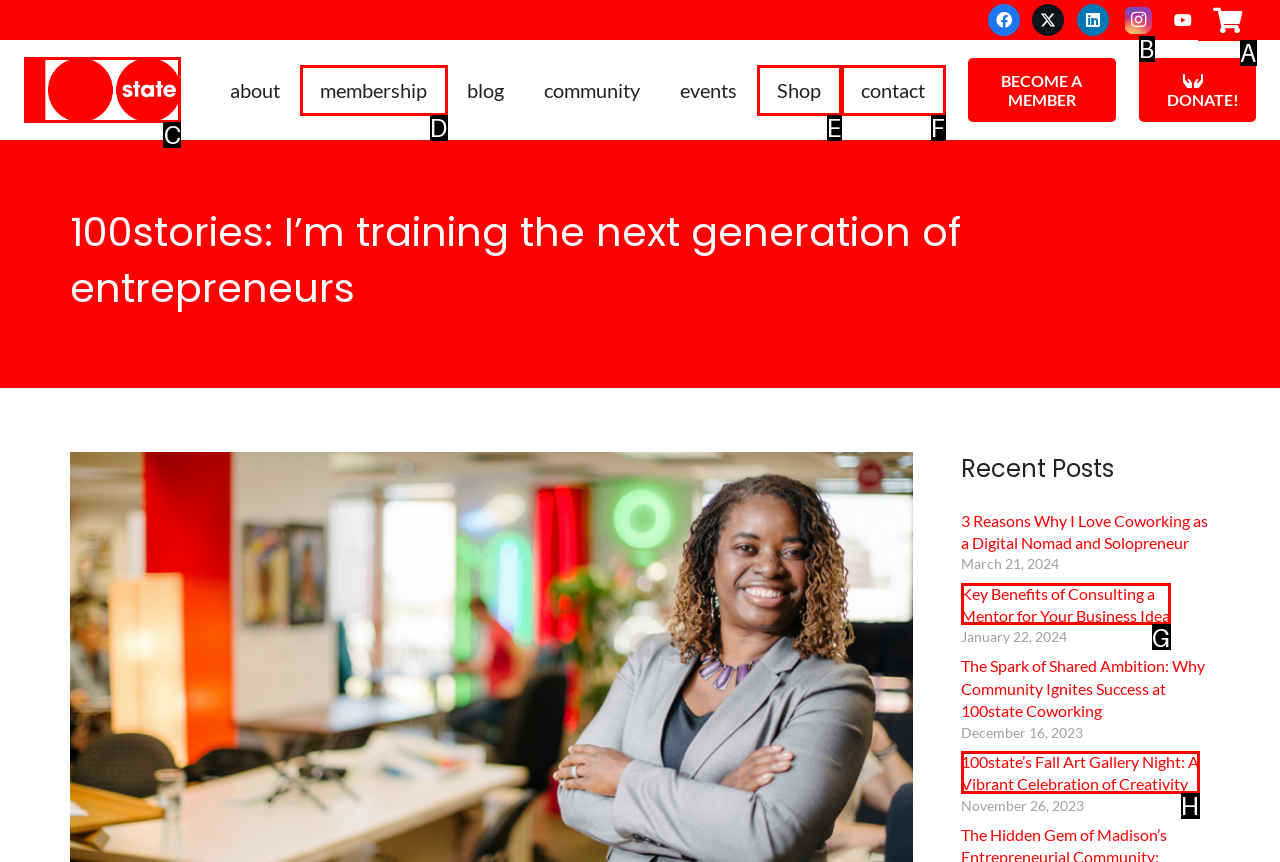Determine which HTML element best fits the description: aria-label="100state"
Answer directly with the letter of the matching option from the available choices.

C